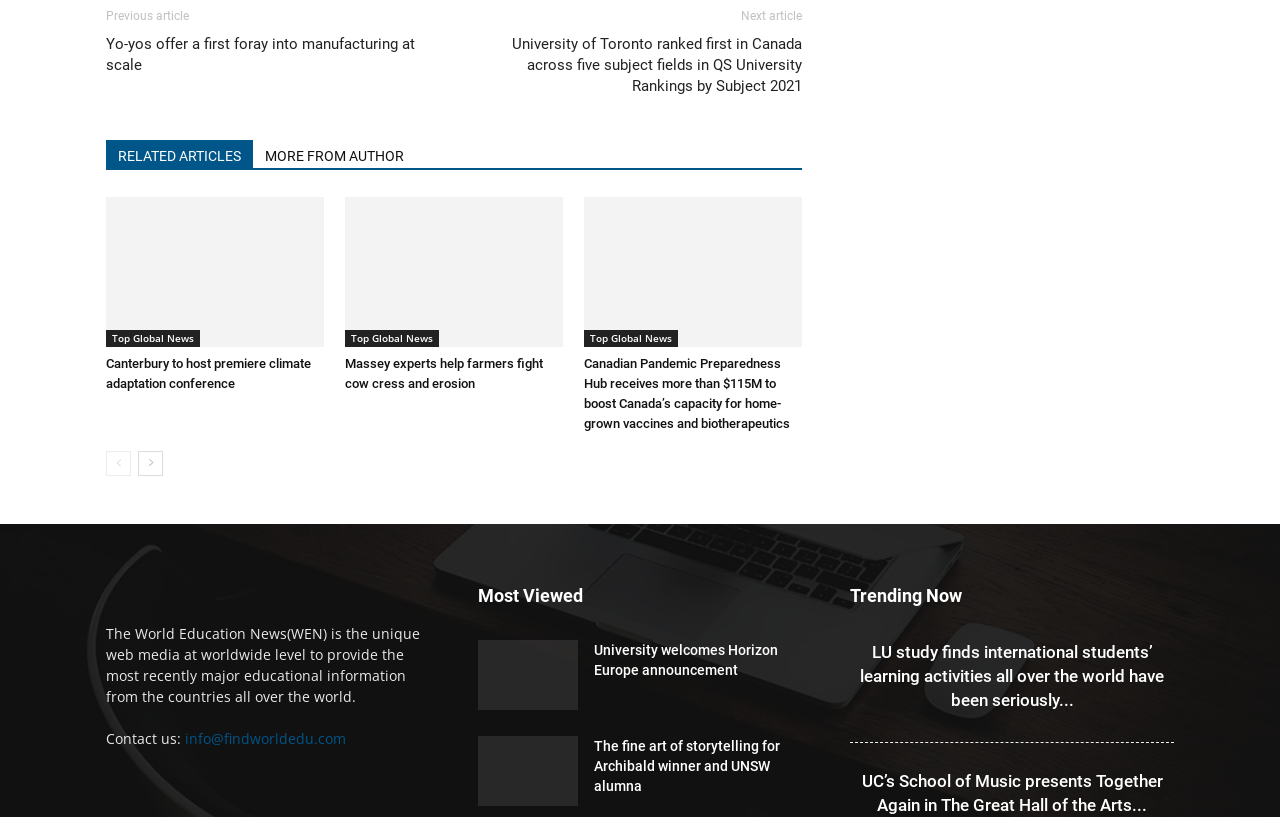Can you determine the bounding box coordinates of the area that needs to be clicked to fulfill the following instruction: "Click on the 'Top Global News' link"?

[0.083, 0.404, 0.156, 0.425]